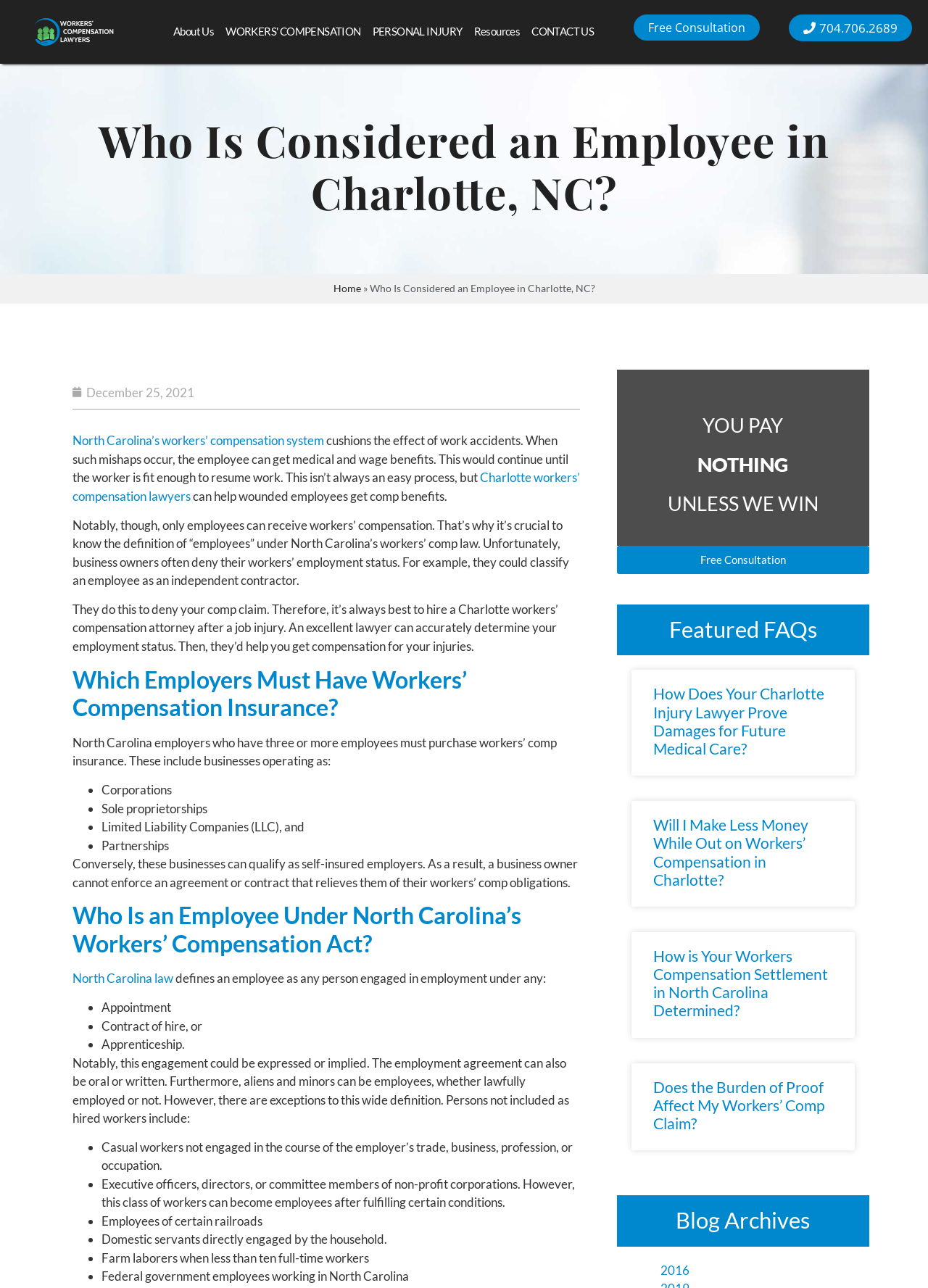What type of businesses must have workers' compensation insurance?
Using the image, respond with a single word or phrase.

Those with three or more employees